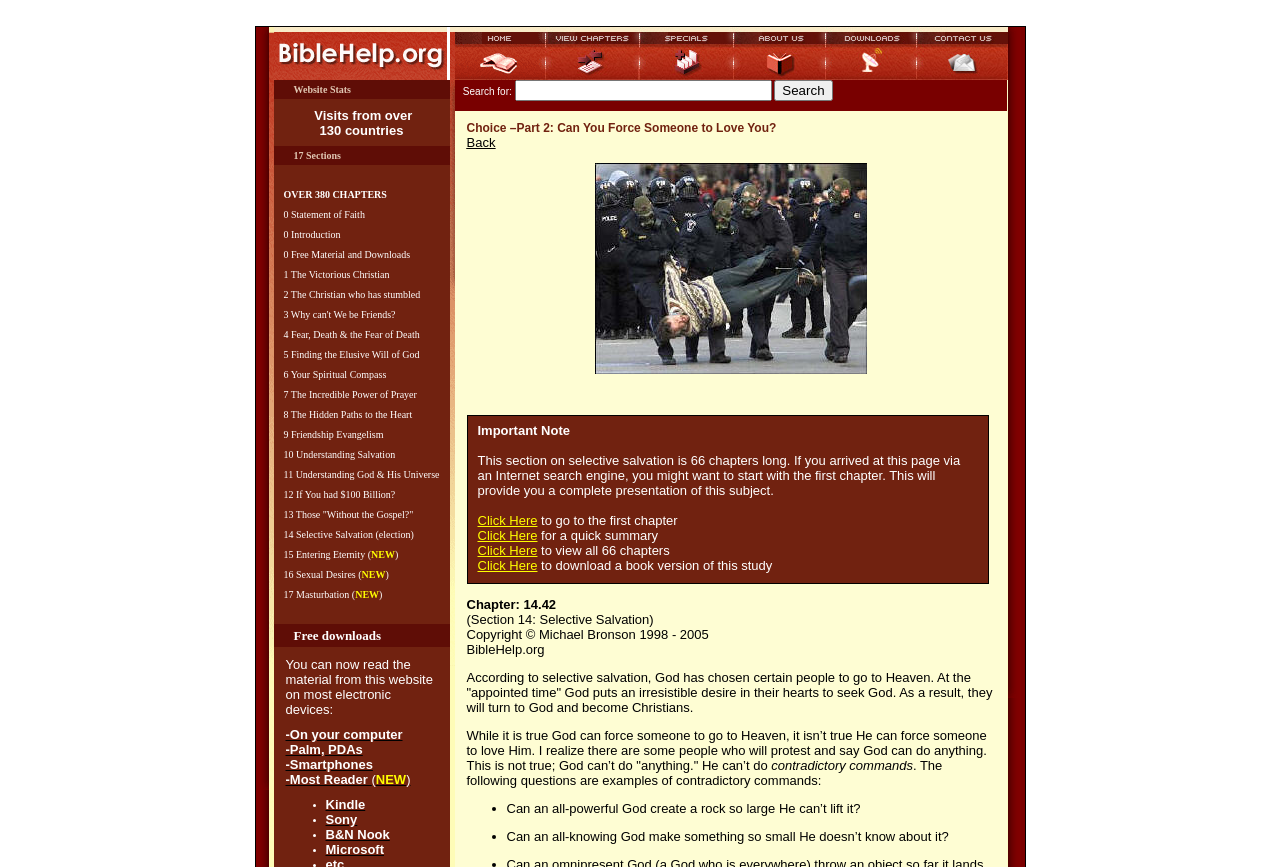What is the purpose of the website?
Look at the webpage screenshot and answer the question with a detailed explanation.

Based on the content of the webpage, it appears that the website is dedicated to providing biblical resources and guidance to its users. The website has 17 sections that cover various topics related to Christianity, including Statement of Faith, Understanding Salvation, and Friendship Evangelism.